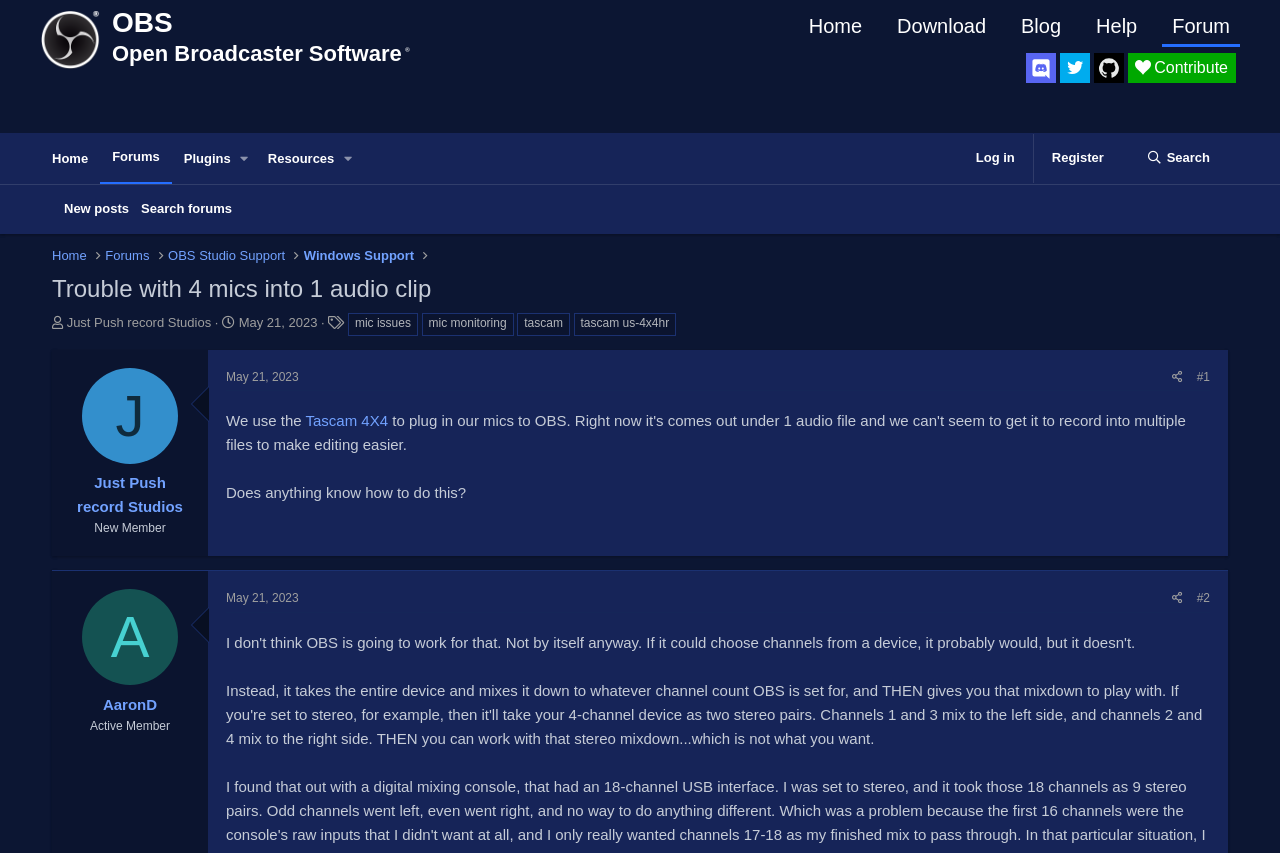Please provide the bounding box coordinates for the element that needs to be clicked to perform the following instruction: "Read the post from AaronD". The coordinates should be given as four float numbers between 0 and 1, i.e., [left, top, right, bottom].

[0.064, 0.691, 0.139, 0.803]